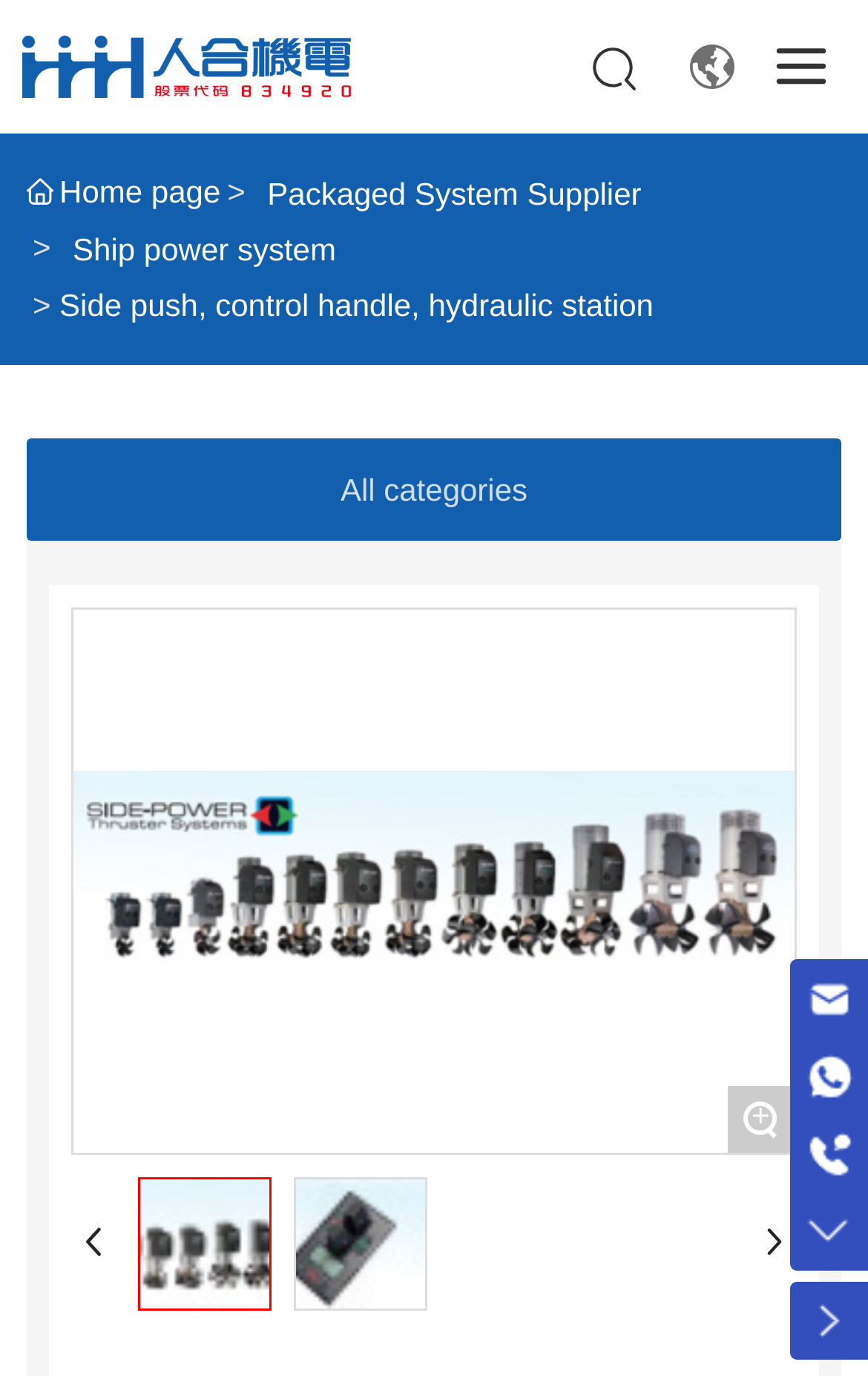Please find the main title text of this webpage.

Side push, control handle, hydraulic station